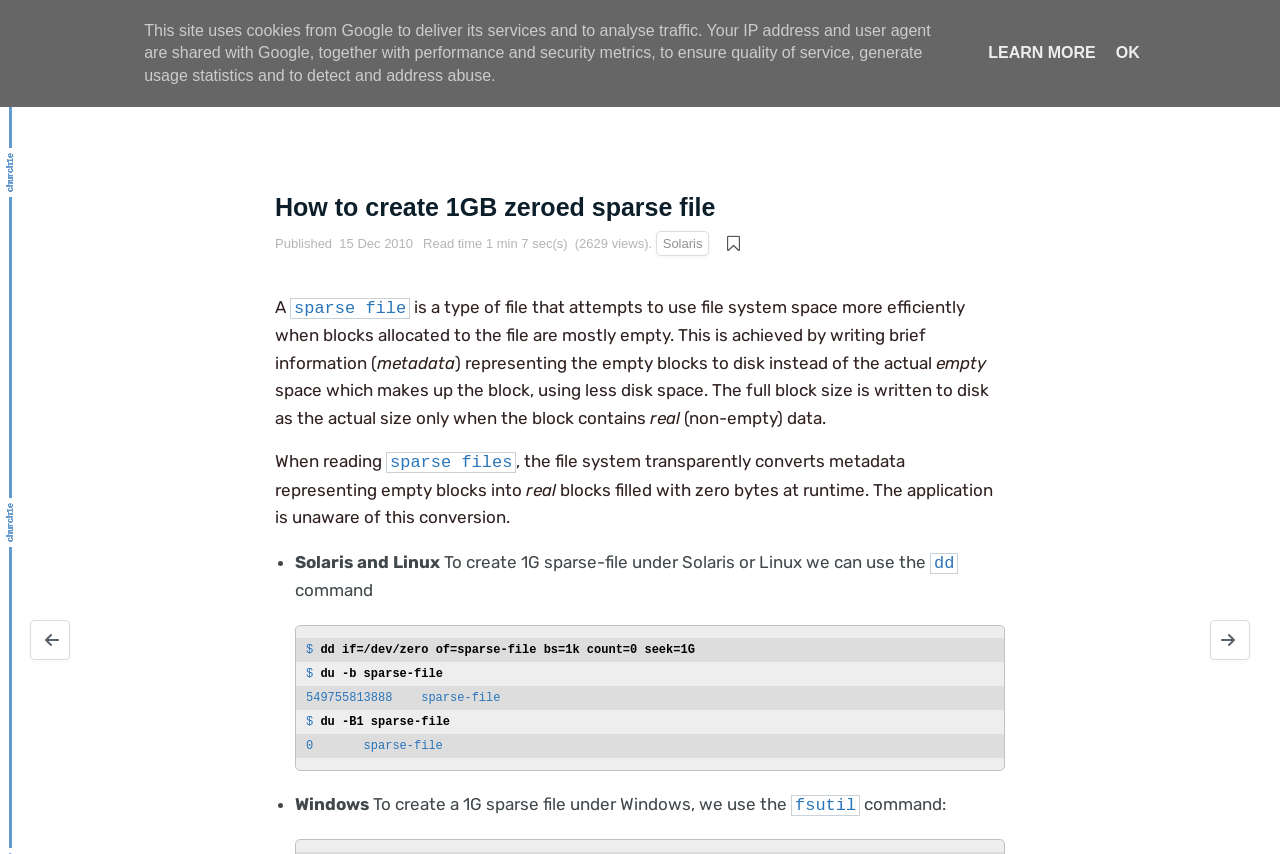Please identify the bounding box coordinates of the area that needs to be clicked to follow this instruction: "Read more about Solaris".

[0.512, 0.27, 0.554, 0.299]